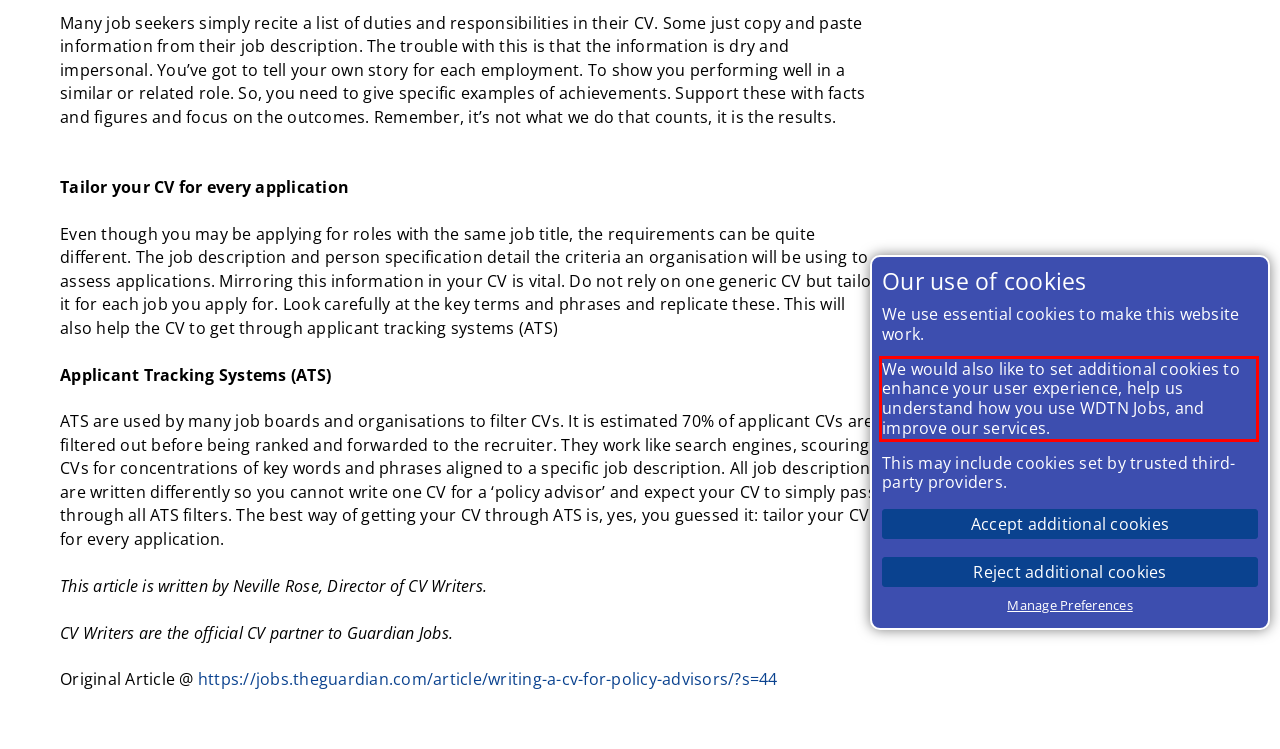Identify and transcribe the text content enclosed by the red bounding box in the given screenshot.

We would also like to set additional cookies to enhance your user experience, help us understand how you use WDTN Jobs, and improve our services.